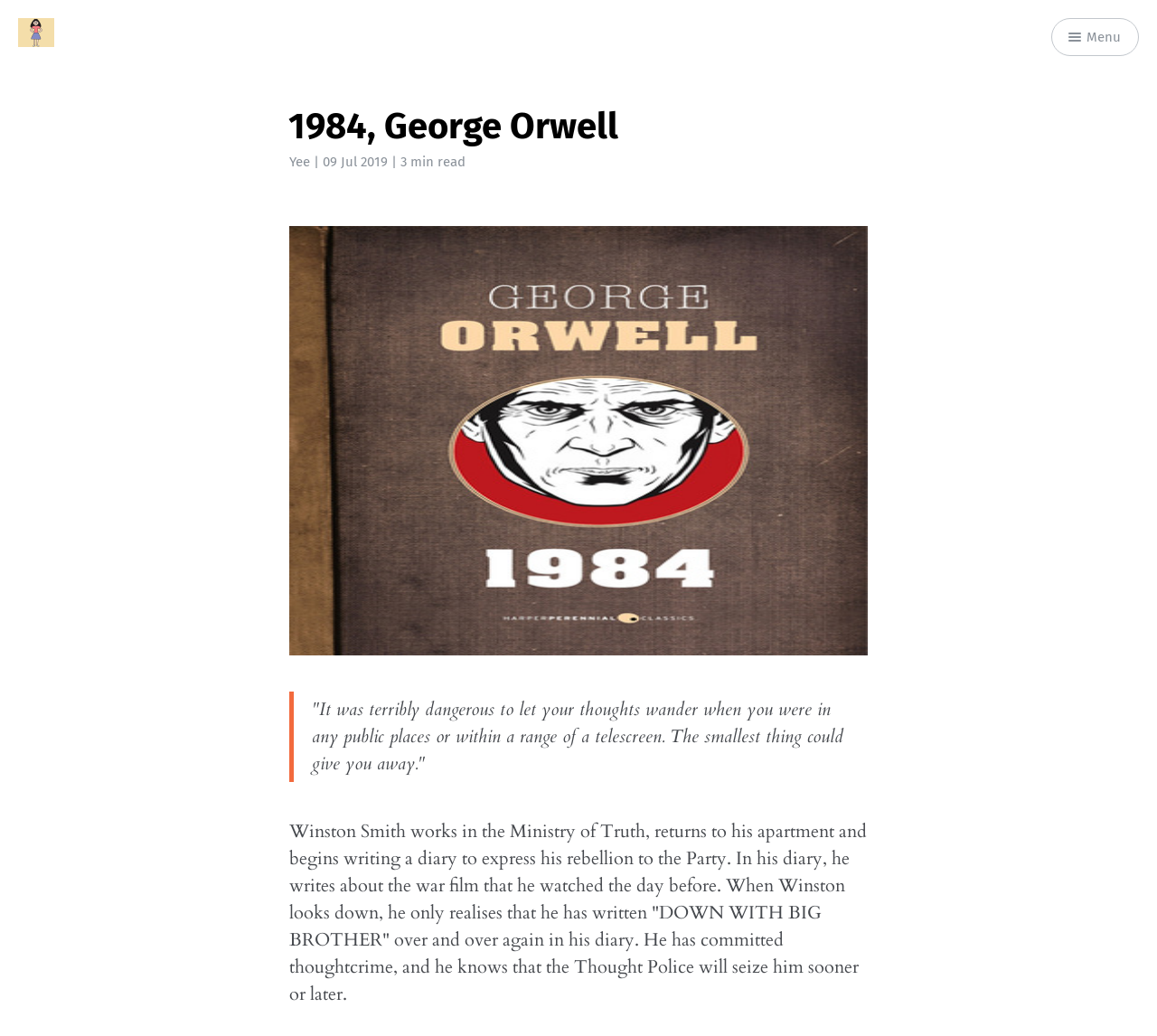What is the name of the book being reviewed?
Using the image, respond with a single word or phrase.

1984